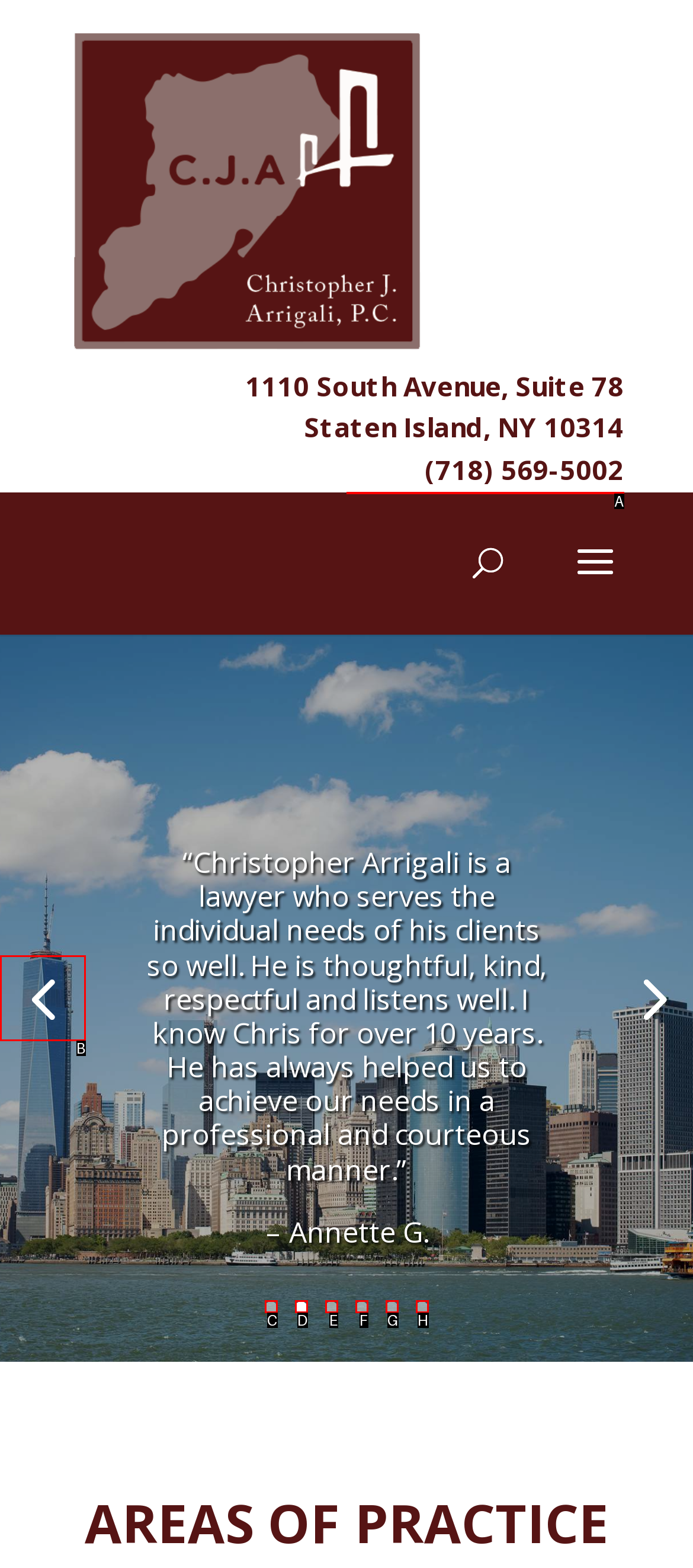Identify the letter of the option that should be selected to accomplish the following task: search for a term. Provide the letter directly.

A